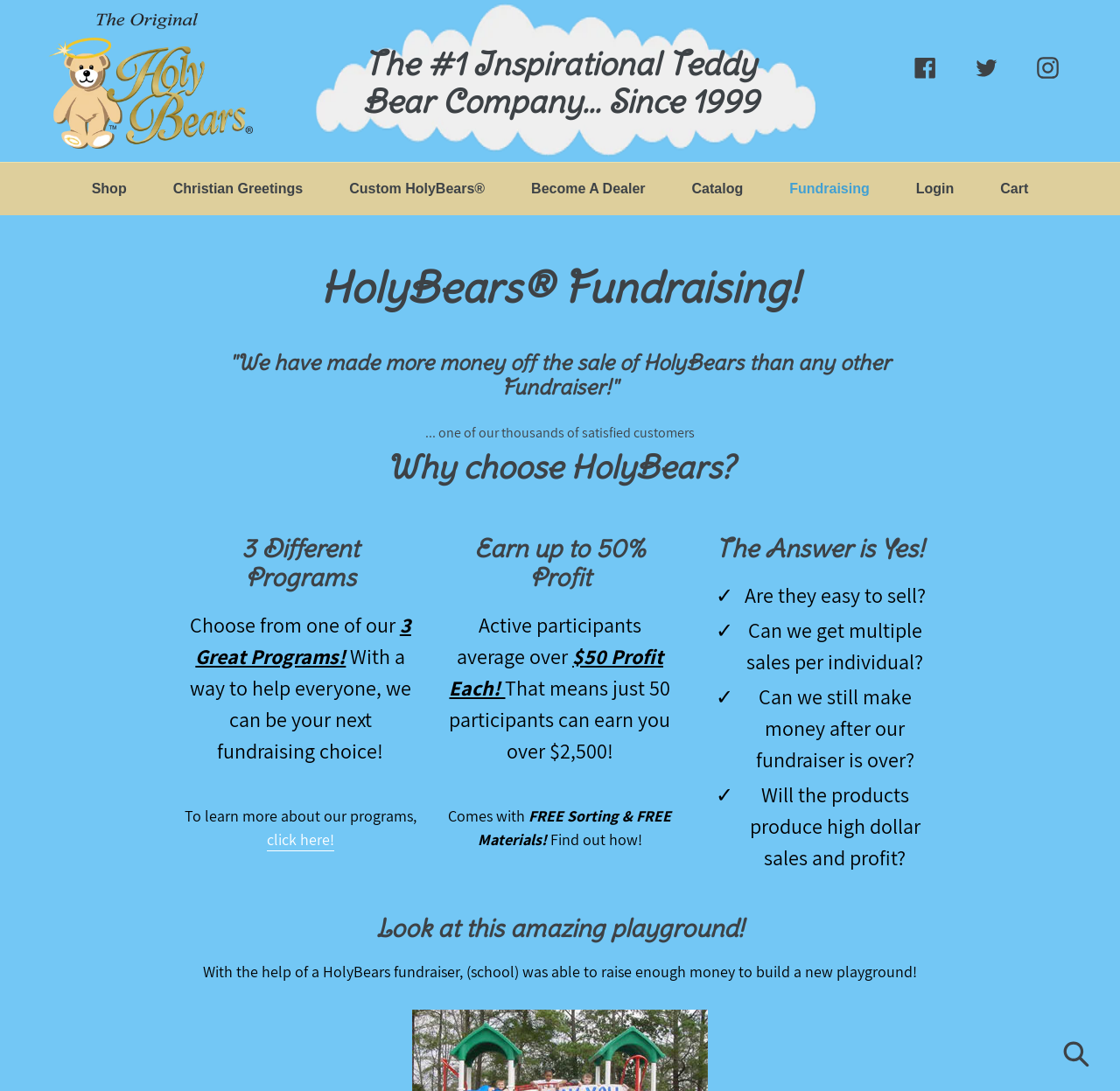Could you indicate the bounding box coordinates of the region to click in order to complete this instruction: "Visit the Facebook page".

[0.805, 0.052, 0.836, 0.084]